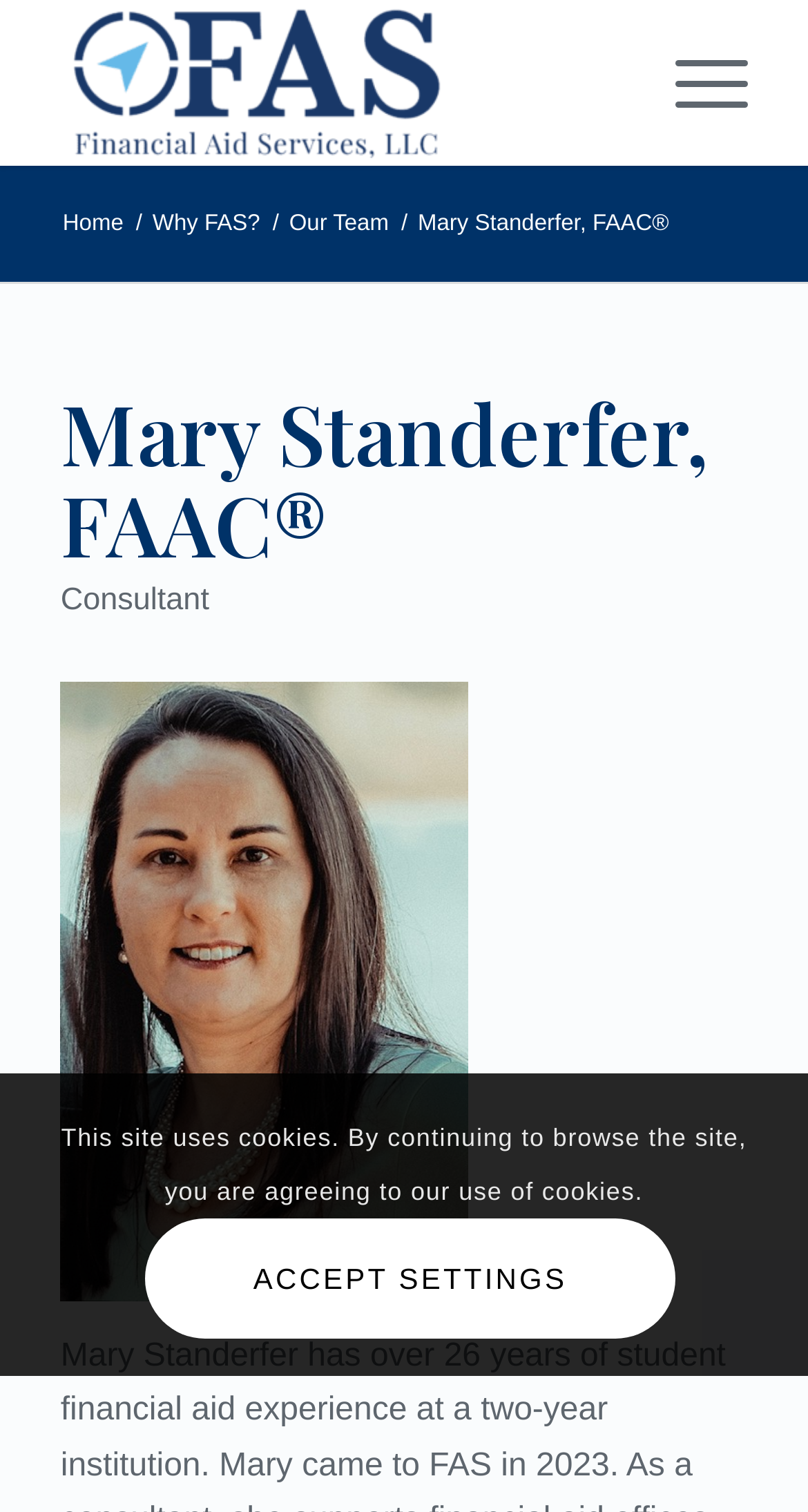What is the profession of Mary Standerfer?
Examine the image and give a concise answer in one word or a short phrase.

Consultant